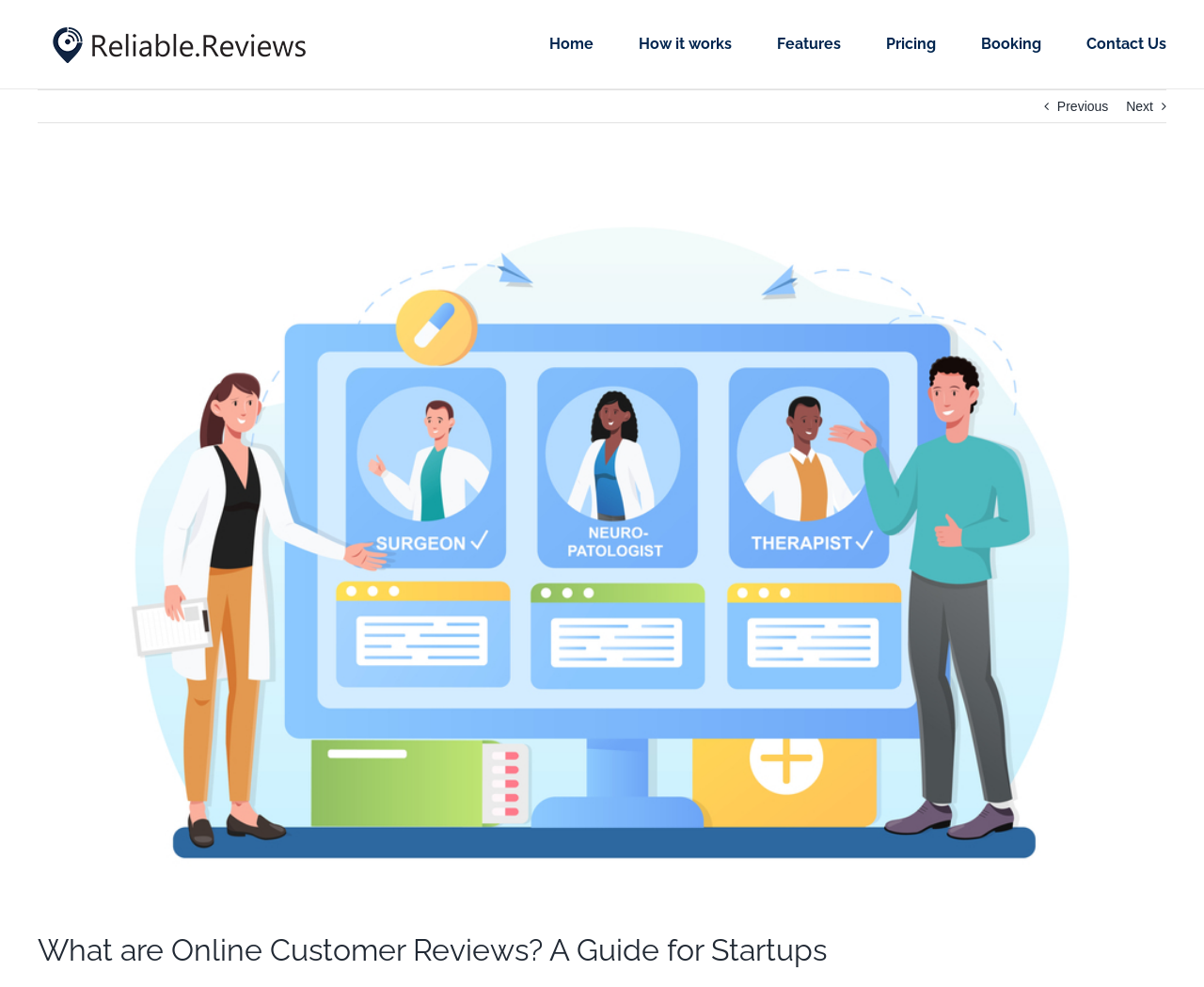Please provide a one-word or phrase answer to the question: 
What is the topic of the webpage?

Online Customer Reviews